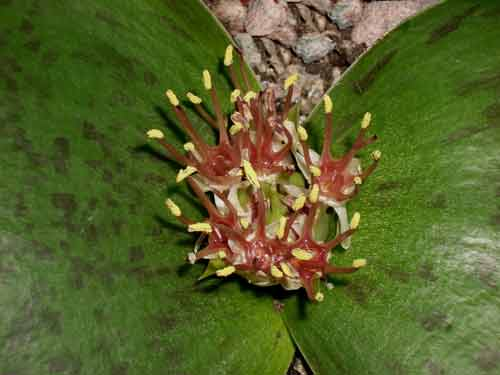Use one word or a short phrase to answer the question provided: 
Where is Massonia depressa commonly found?

Western regions of South Africa